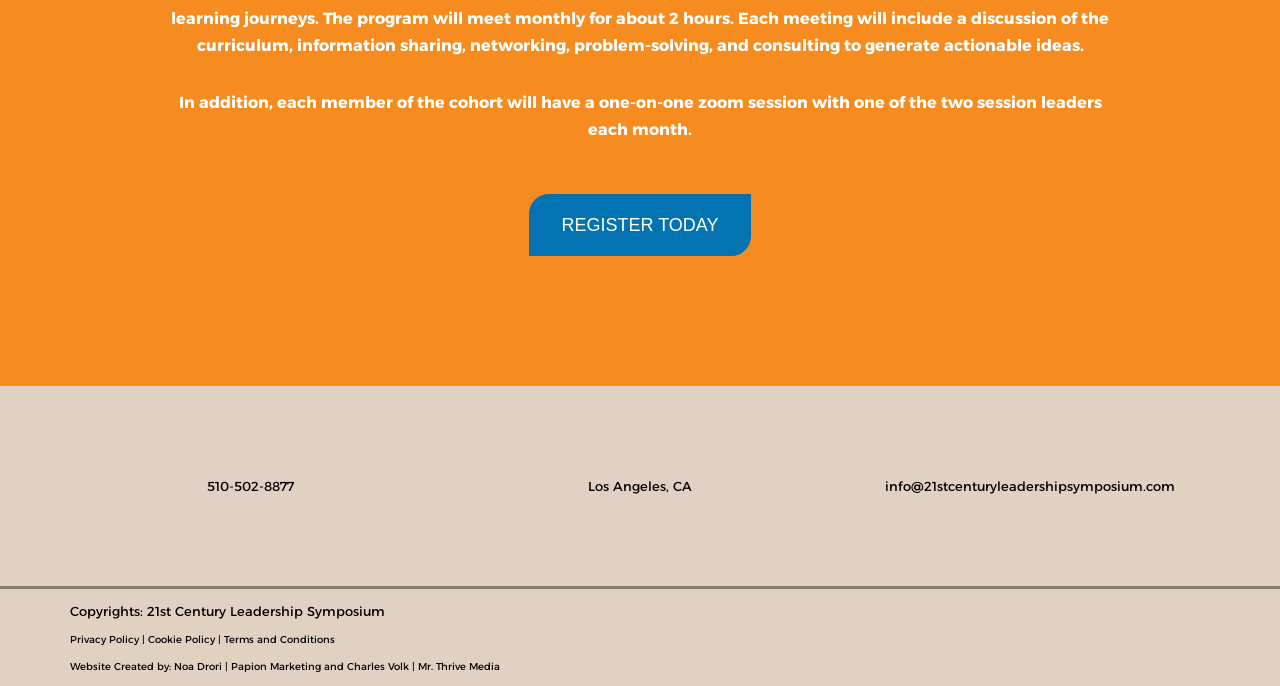Respond with a single word or phrase for the following question: 
How can users contact the 21st Century Leadership Symposium?

By phone or email